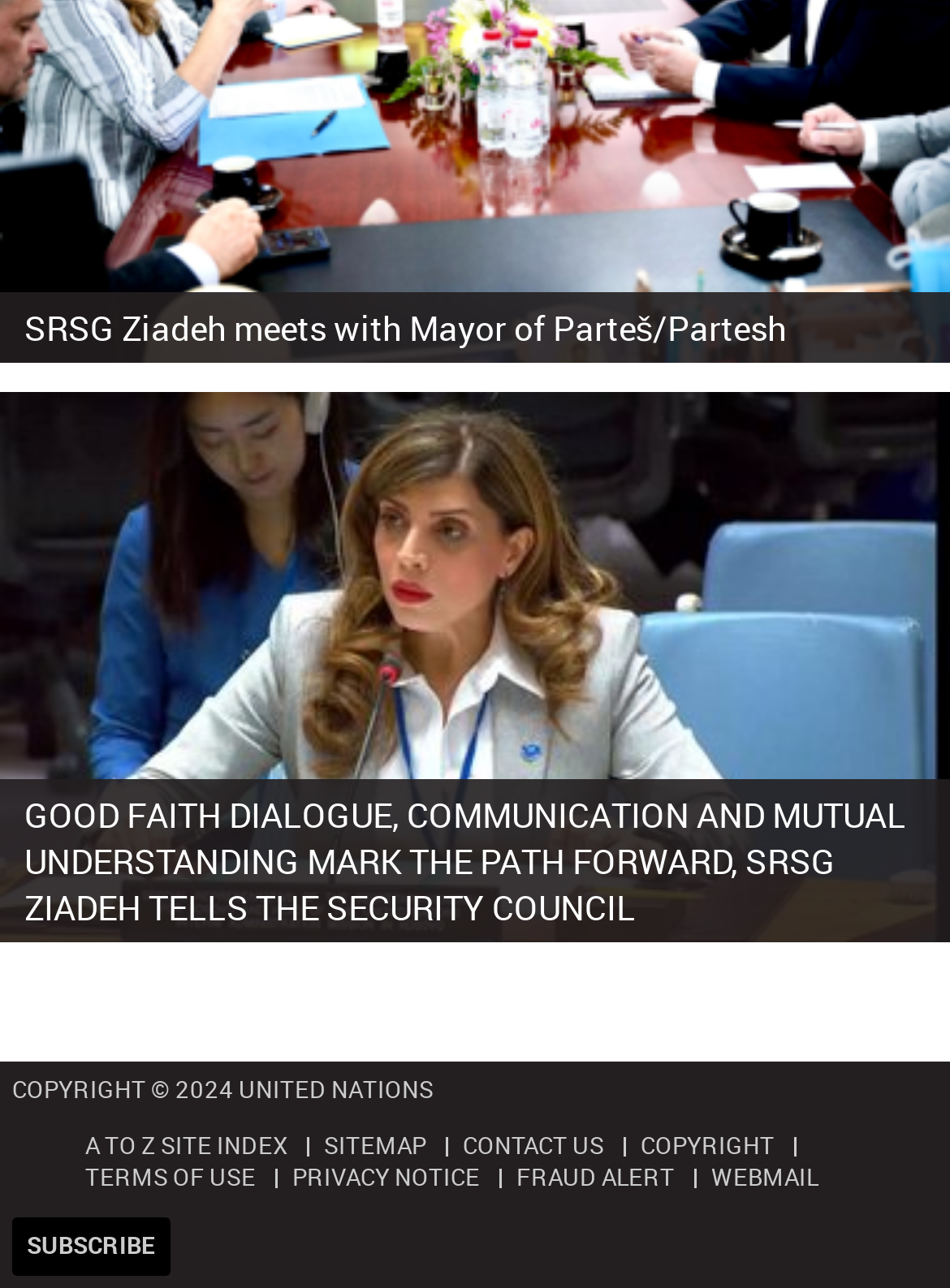How many links are on the webpage?
From the image, respond using a single word or phrase.

9